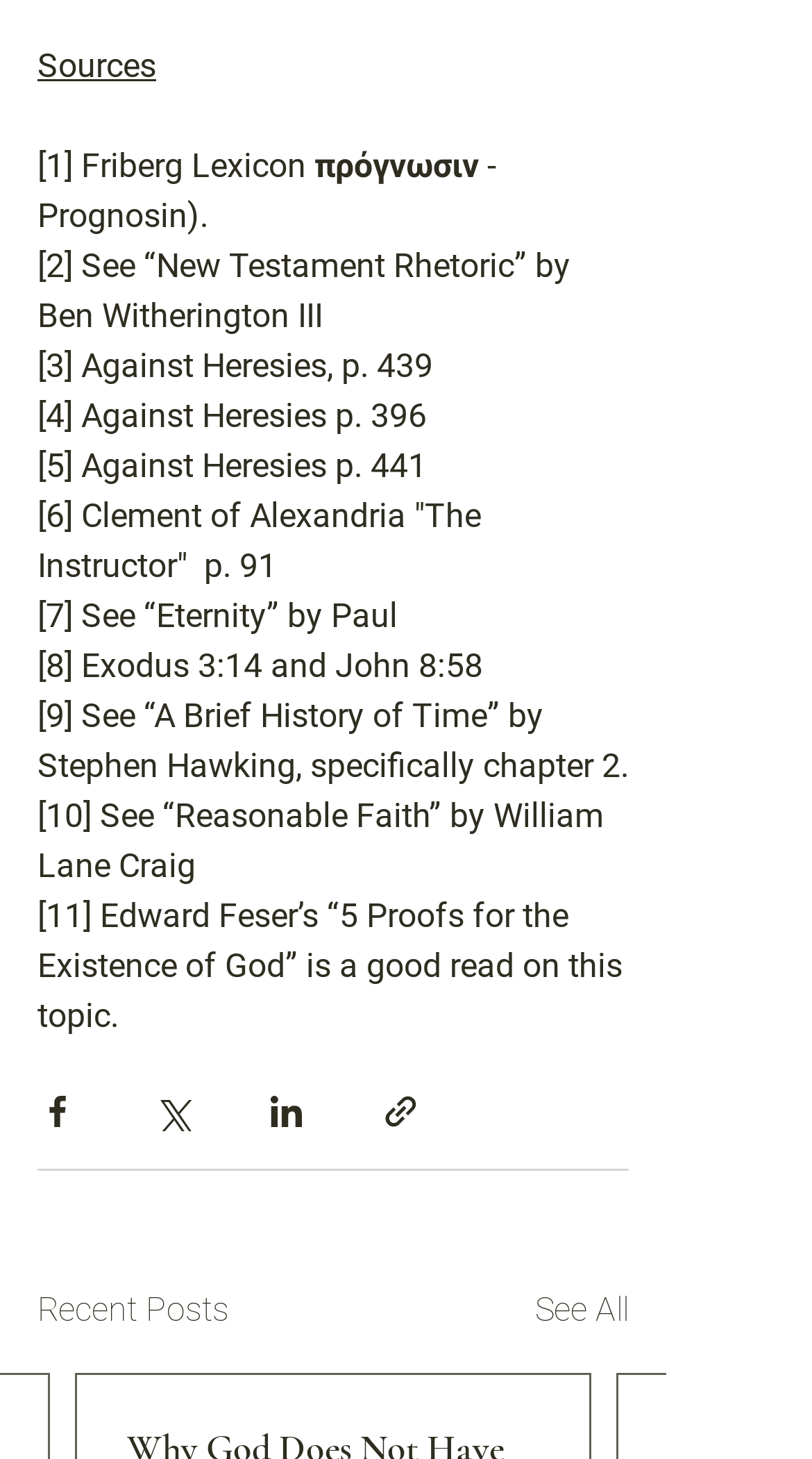Find and specify the bounding box coordinates that correspond to the clickable region for the instruction: "Click the '[1]' link".

[0.046, 0.099, 0.09, 0.126]